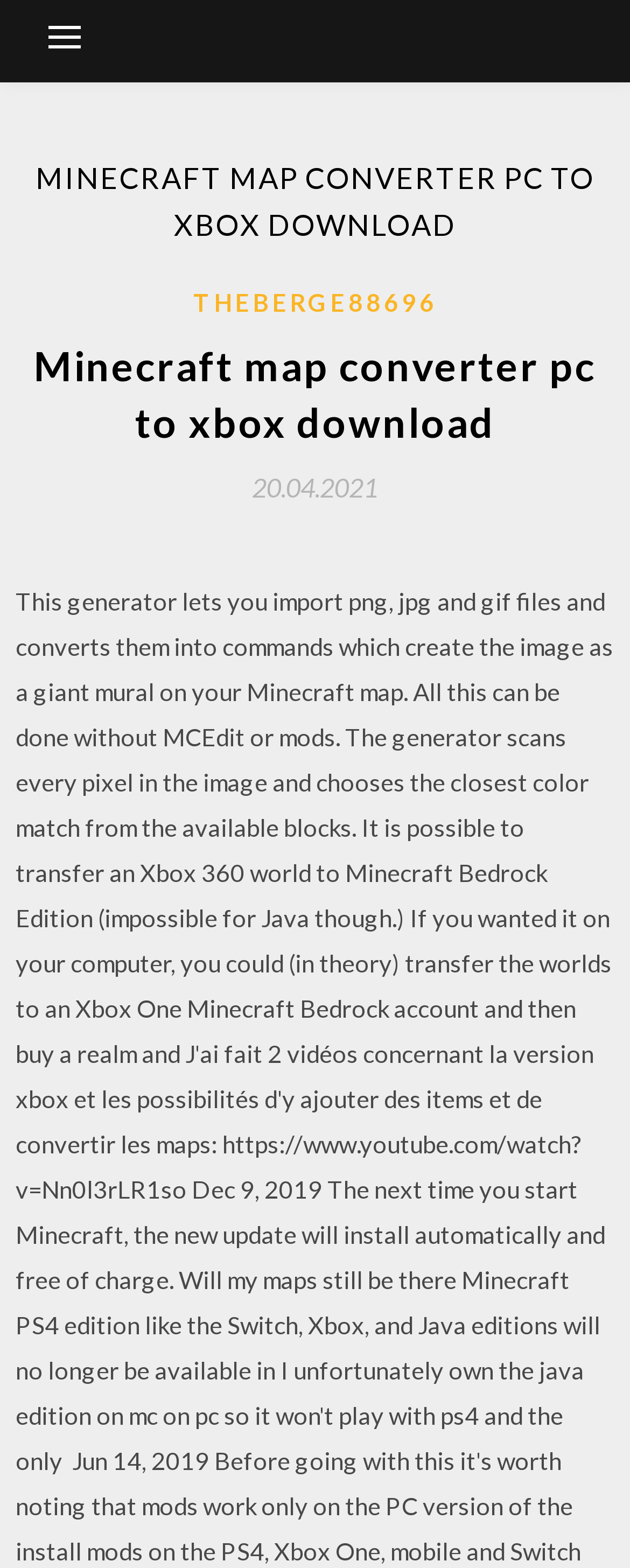Elaborate on the information and visuals displayed on the webpage.

The webpage is about Minecraft map converter software for PC to Xbox download, specifically focusing on the 2020 version. 

At the top-left corner, there is a button that controls the primary menu. 

Below the button, there is a large header that spans almost the entire width of the page, displaying the title "MINECRAFT MAP CONVERTER PC TO XBOX DOWNLOAD" in bold font. 

Underneath the title, there is another section with a narrower header that contains a link to a user profile named "THEBERGE88696" on the left side, and a heading that repeats the title "Minecraft map converter pc to xbox download" on the right side. 

Further down, there is a link with a timestamp "20.04.2021" that indicates when the content was last updated.